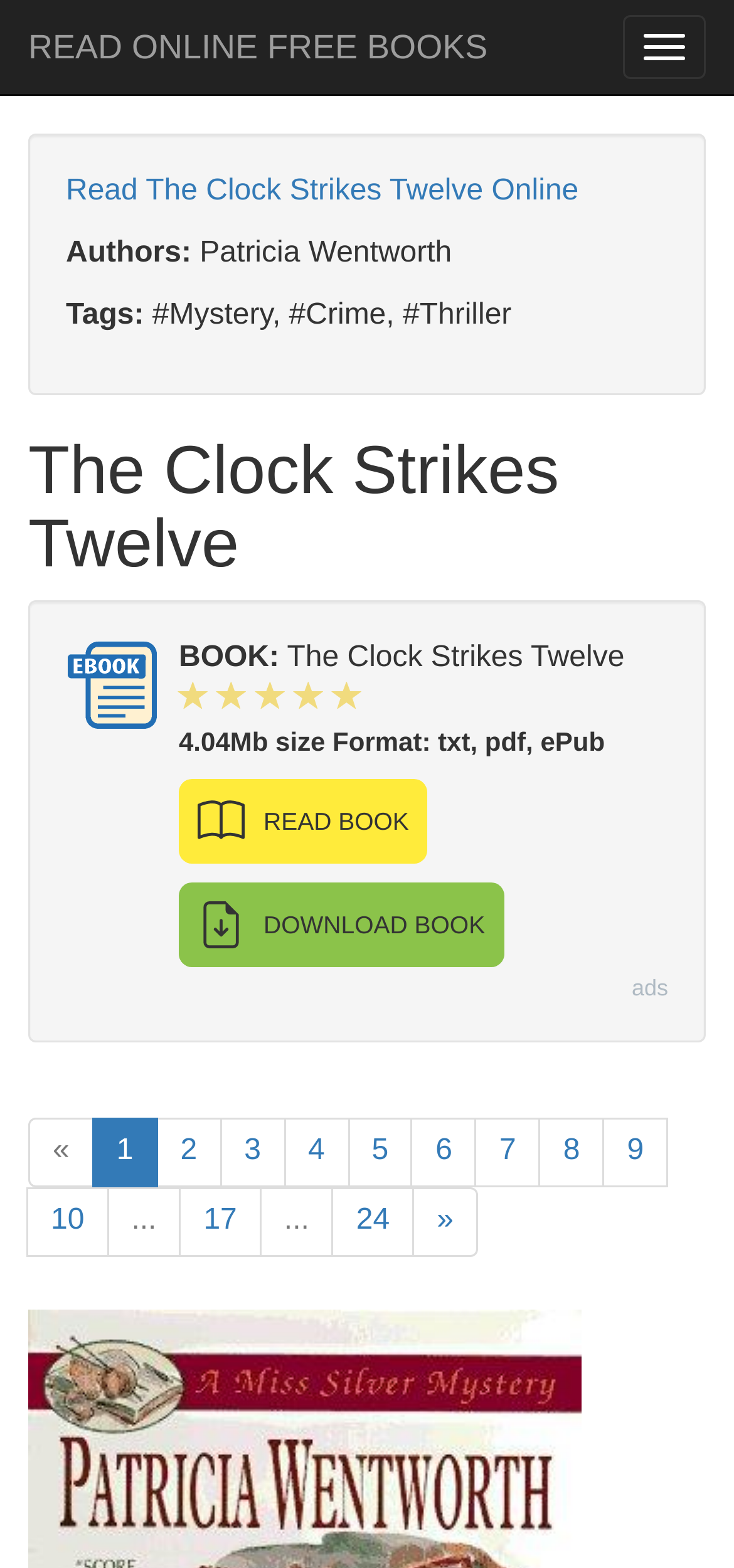Please give the bounding box coordinates of the area that should be clicked to fulfill the following instruction: "Read The Clock Strikes Twelve Online". The coordinates should be in the format of four float numbers from 0 to 1, i.e., [left, top, right, bottom].

[0.09, 0.112, 0.788, 0.132]